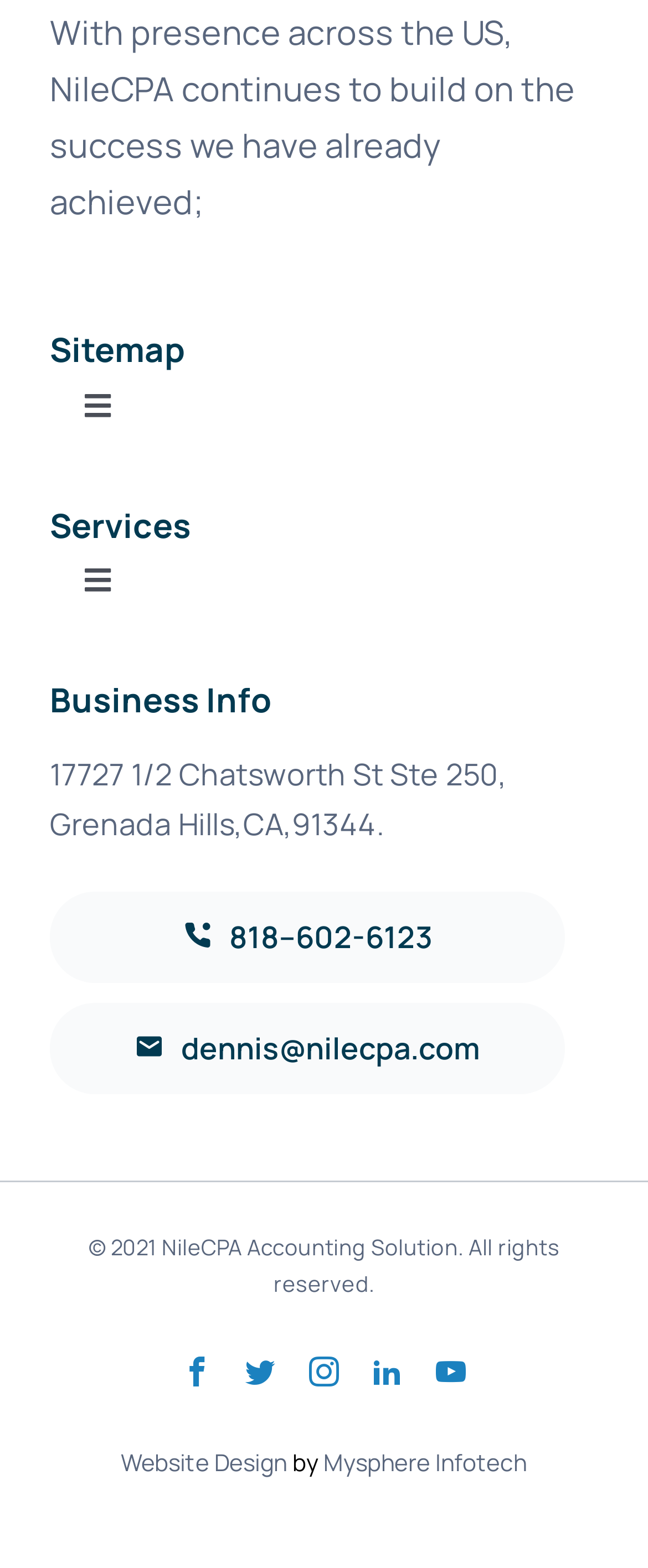Provide the bounding box coordinates of the HTML element described by the text: "Toggle Navigation".

[0.077, 0.347, 0.226, 0.392]